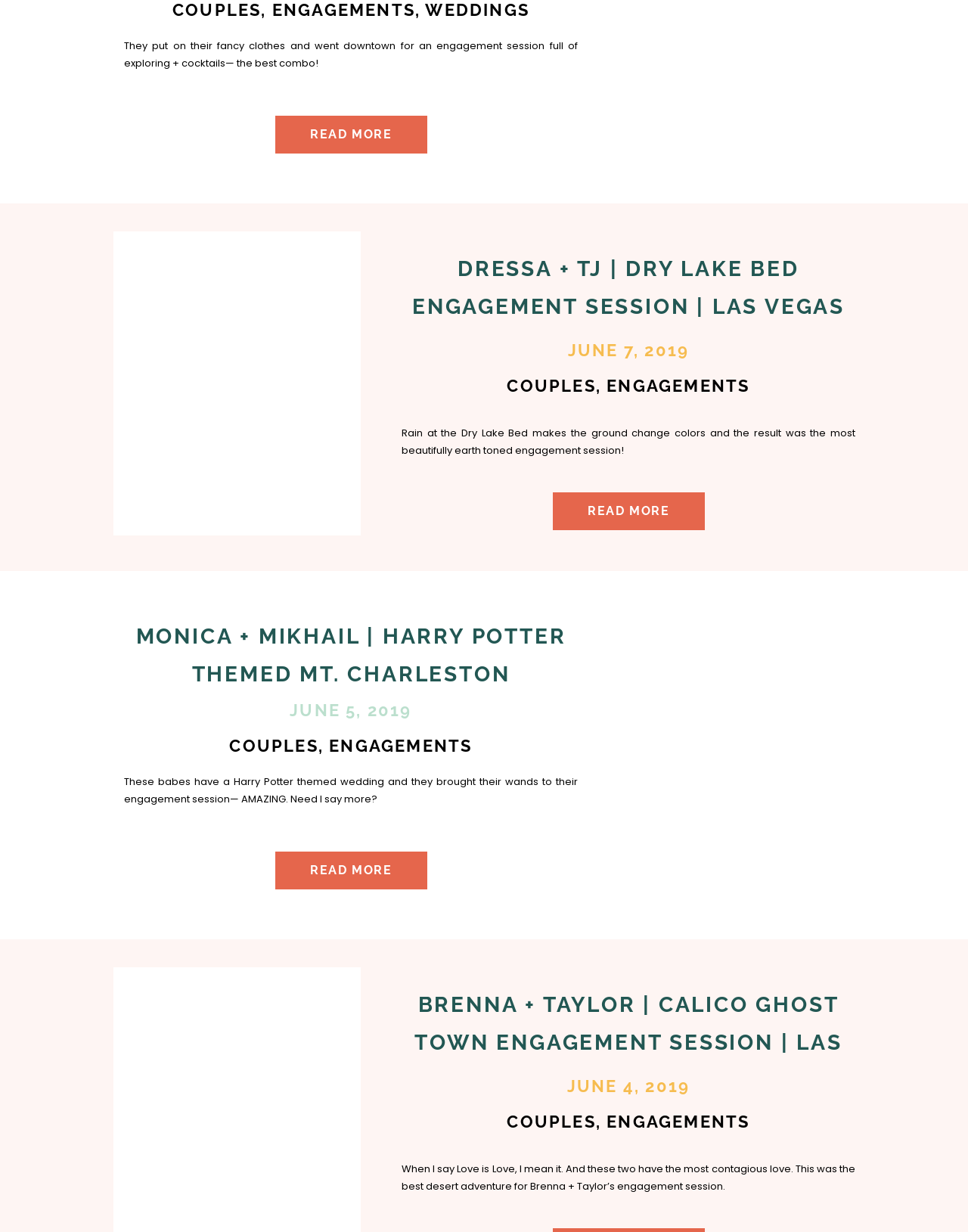Please identify the bounding box coordinates of the element I should click to complete this instruction: 'Check out the 'Monica + Mikhail | Harry Potter Themed Mt. Charleston Engagement Session | Las Vegas Photographer' engagement session'. The coordinates should be given as four float numbers between 0 and 1, like this: [left, top, right, bottom].

[0.284, 0.691, 0.441, 0.722]